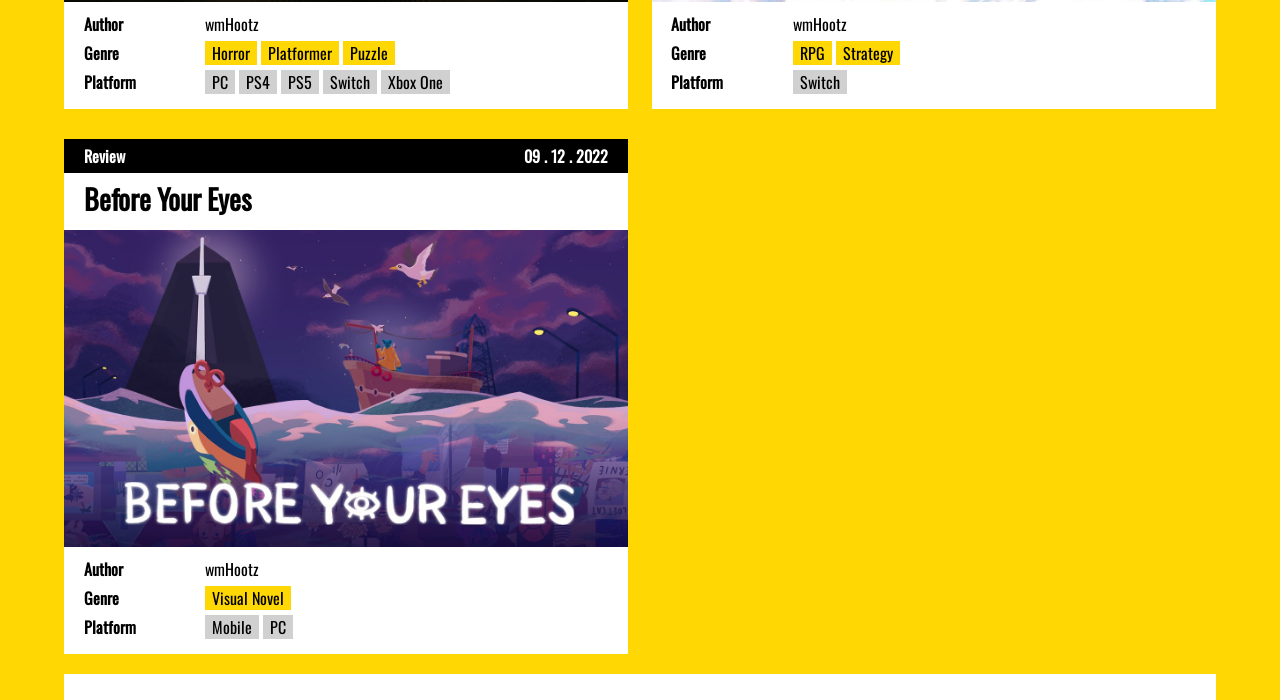Pinpoint the bounding box coordinates of the clickable area needed to execute the instruction: "View the 'Before Your Eyes' review". The coordinates should be specified as four float numbers between 0 and 1, i.e., [left, top, right, bottom].

[0.065, 0.254, 0.196, 0.312]